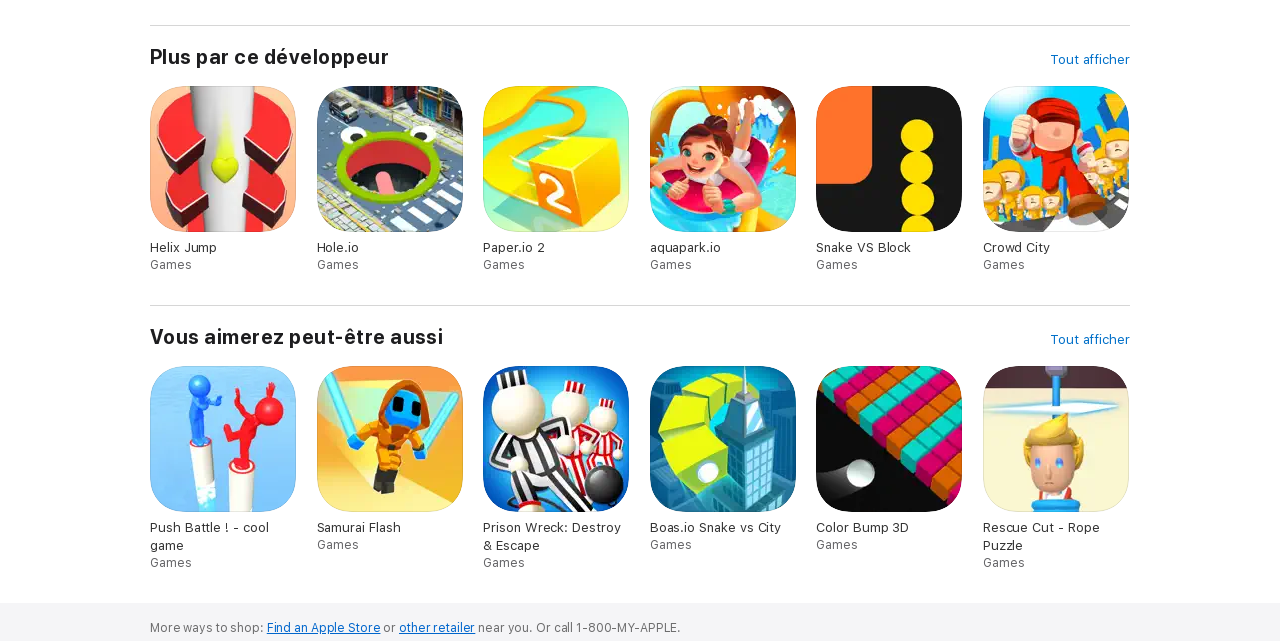Indicate the bounding box coordinates of the element that needs to be clicked to satisfy the following instruction: "Explore similar games". The coordinates should be four float numbers between 0 and 1, i.e., [left, top, right, bottom].

[0.82, 0.079, 0.883, 0.107]